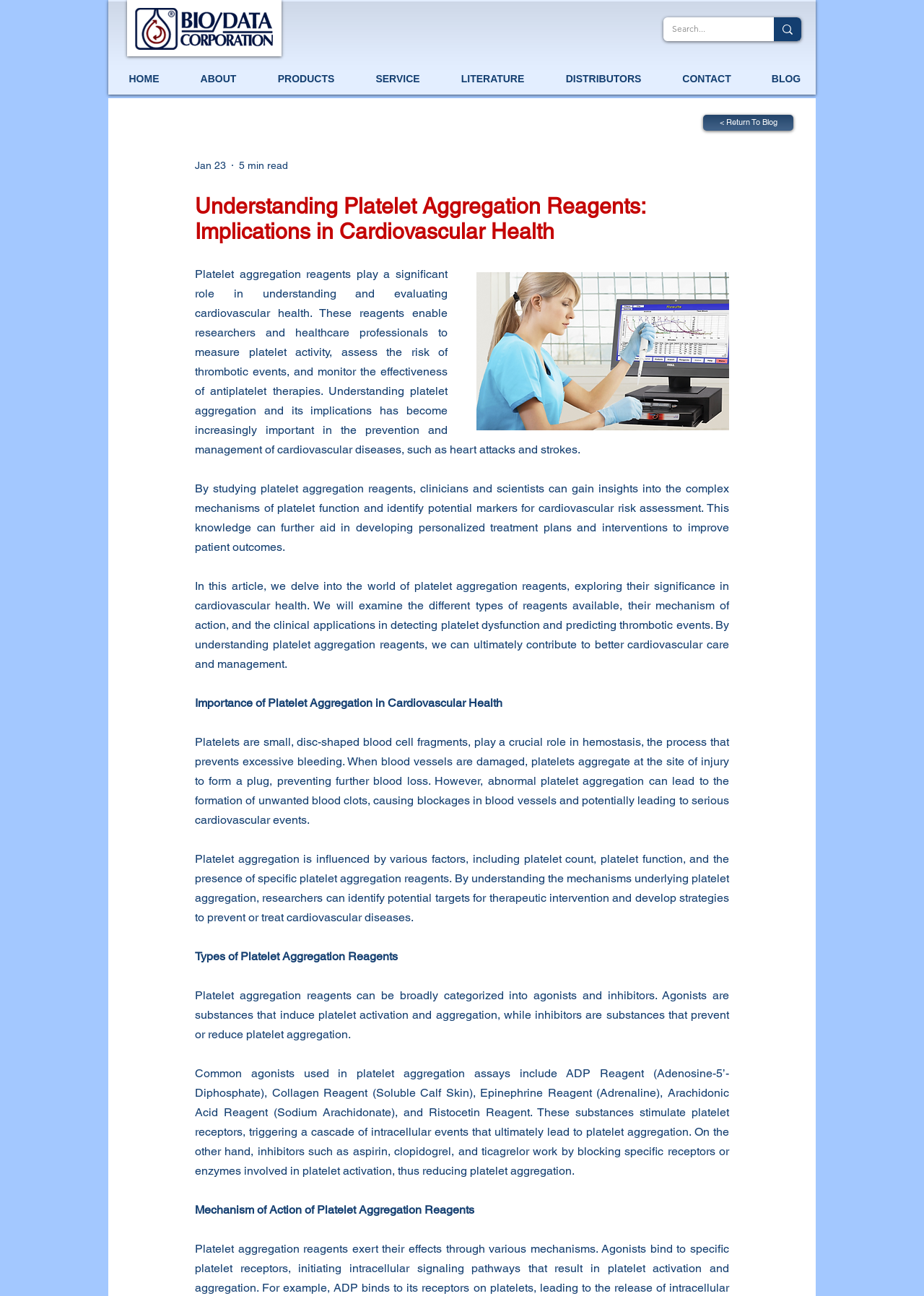Using the description "aria-label="Search..." name="q" placeholder="Search..."", locate and provide the bounding box of the UI element.

[0.727, 0.013, 0.805, 0.032]